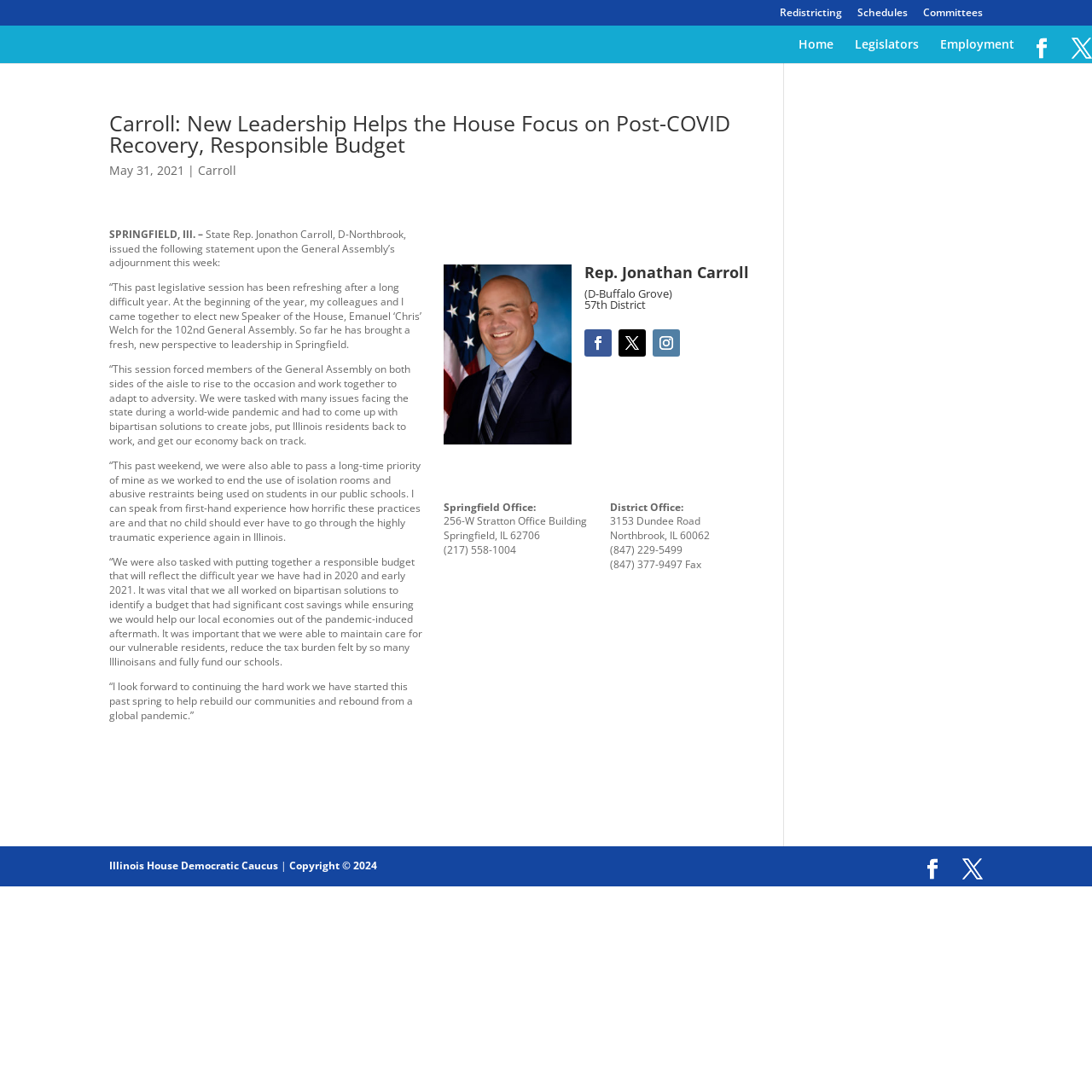Please mark the bounding box coordinates of the area that should be clicked to carry out the instruction: "Contact the Springfield Office".

[0.406, 0.497, 0.472, 0.51]